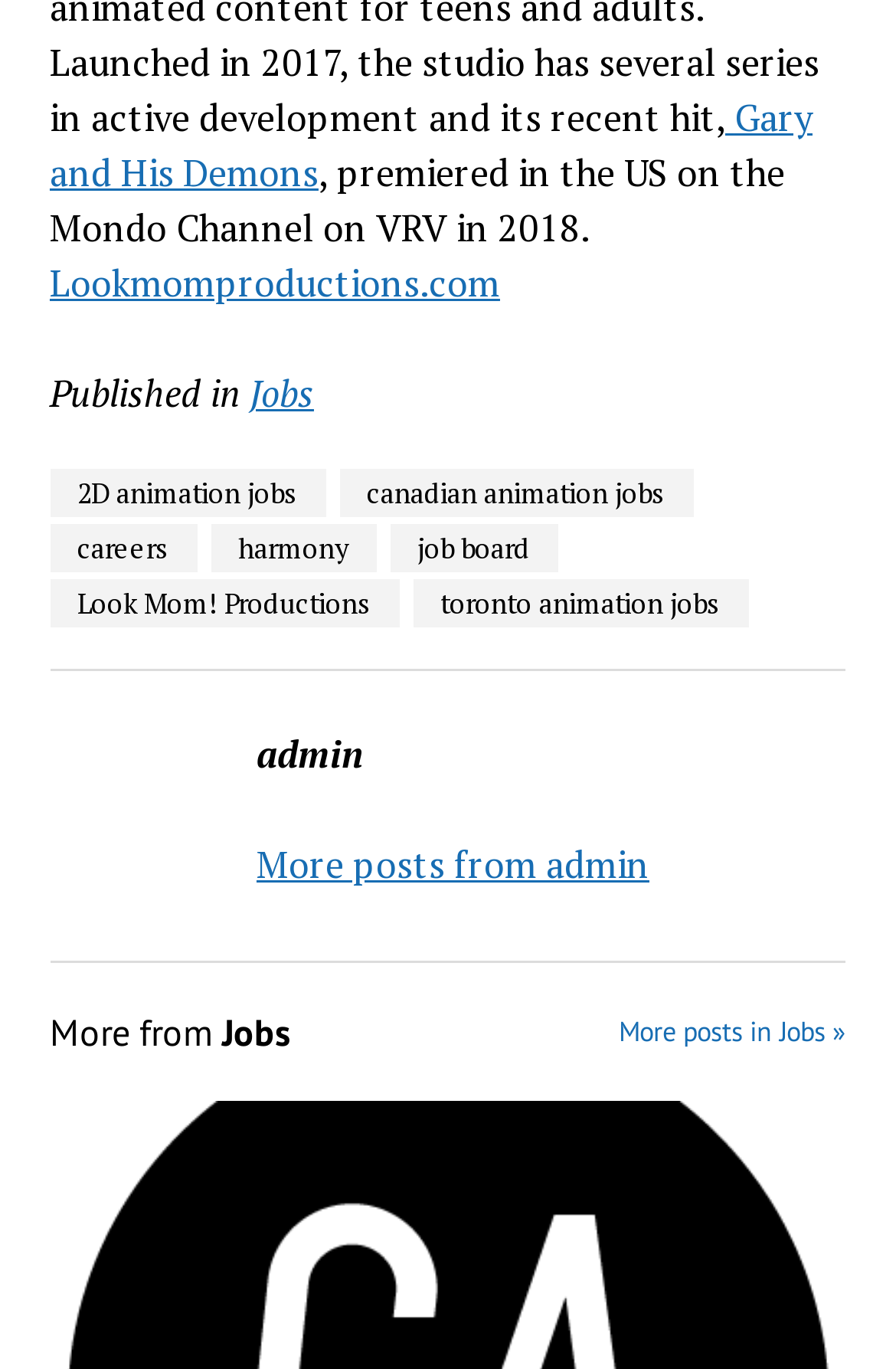Provide a brief response to the question using a single word or phrase: 
Who is the author of the posts?

admin